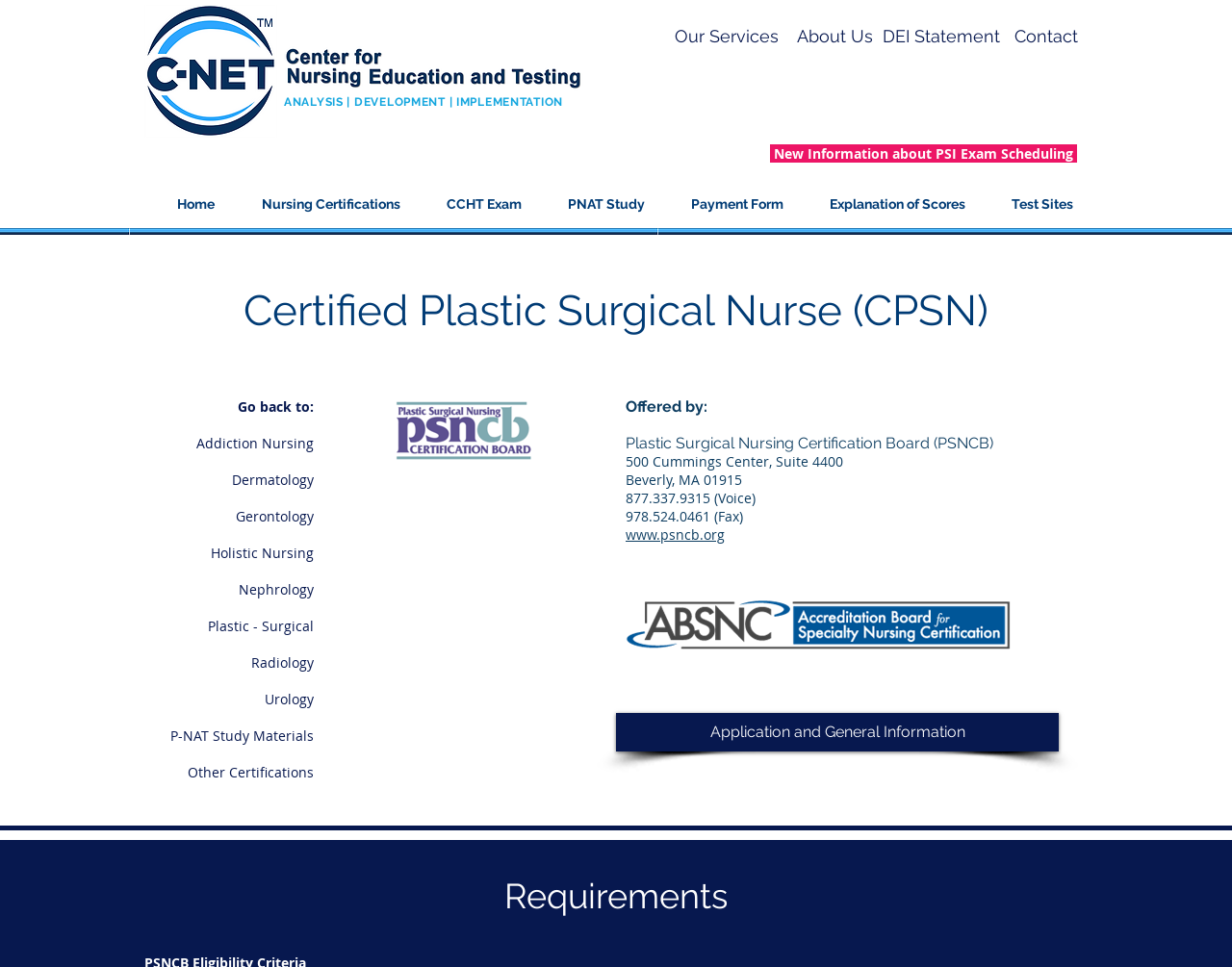What is the contact information of the certification board?
Using the screenshot, give a one-word or short phrase answer.

Phone and fax numbers